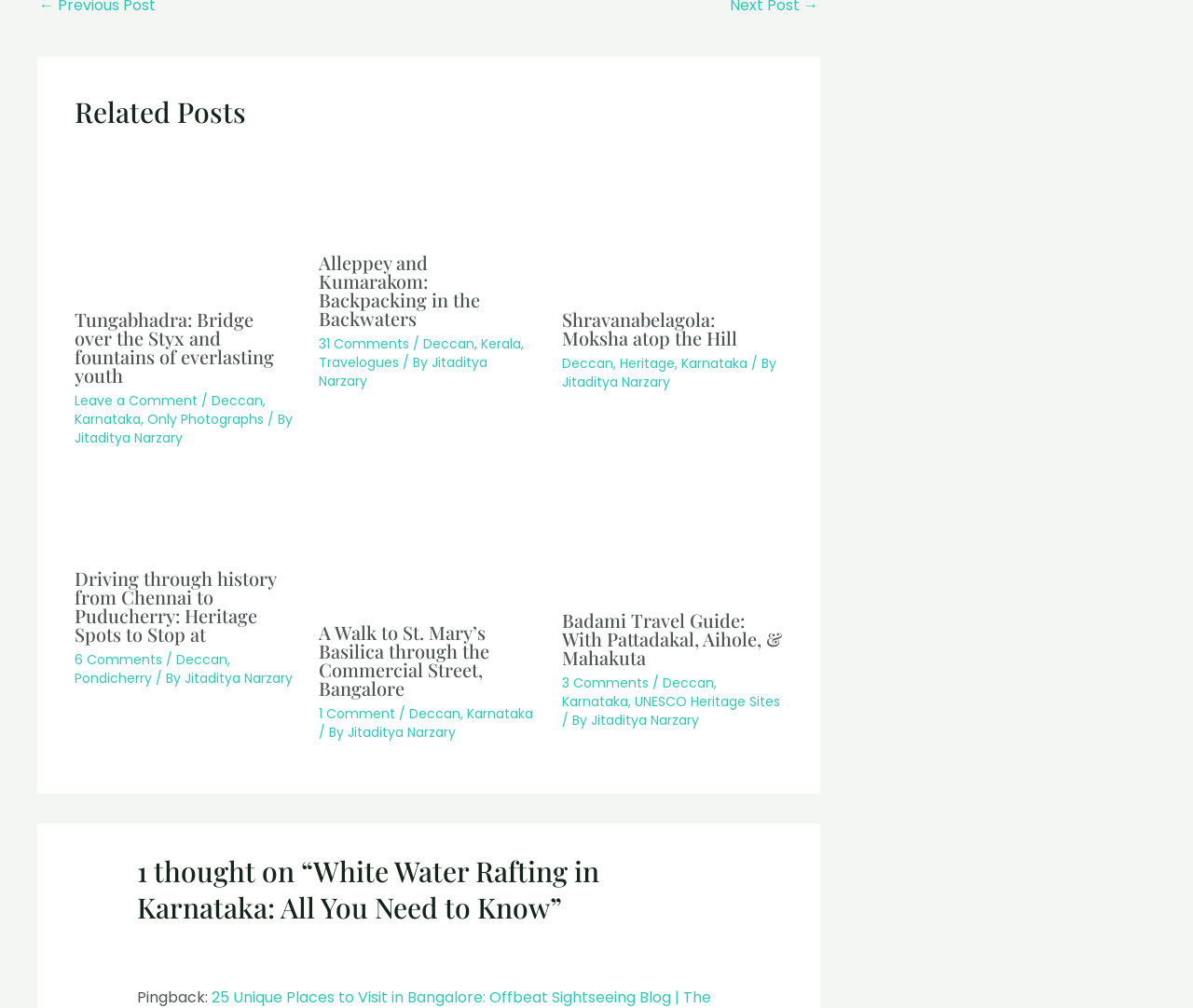Given the element description Shravanabelagola: Moksha atop the Hill, identify the bounding box coordinates for the UI element on the webpage screenshot. The format should be (top-left x, top-left y, bottom-right x, bottom-right y), with values between 0 and 1.

[0.471, 0.304, 0.618, 0.347]